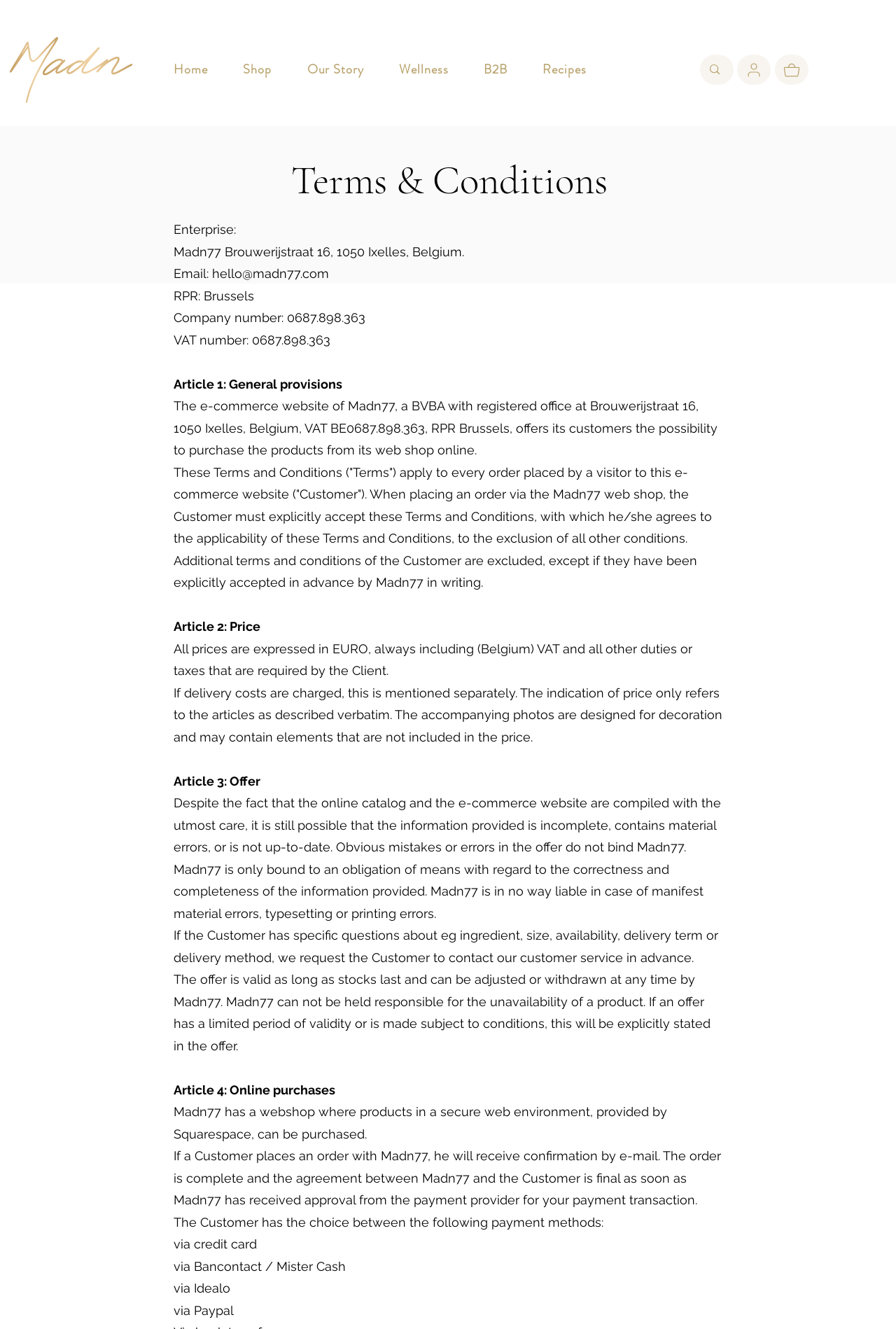Answer the question in a single word or phrase:
What is the purpose of the website?

E-commerce